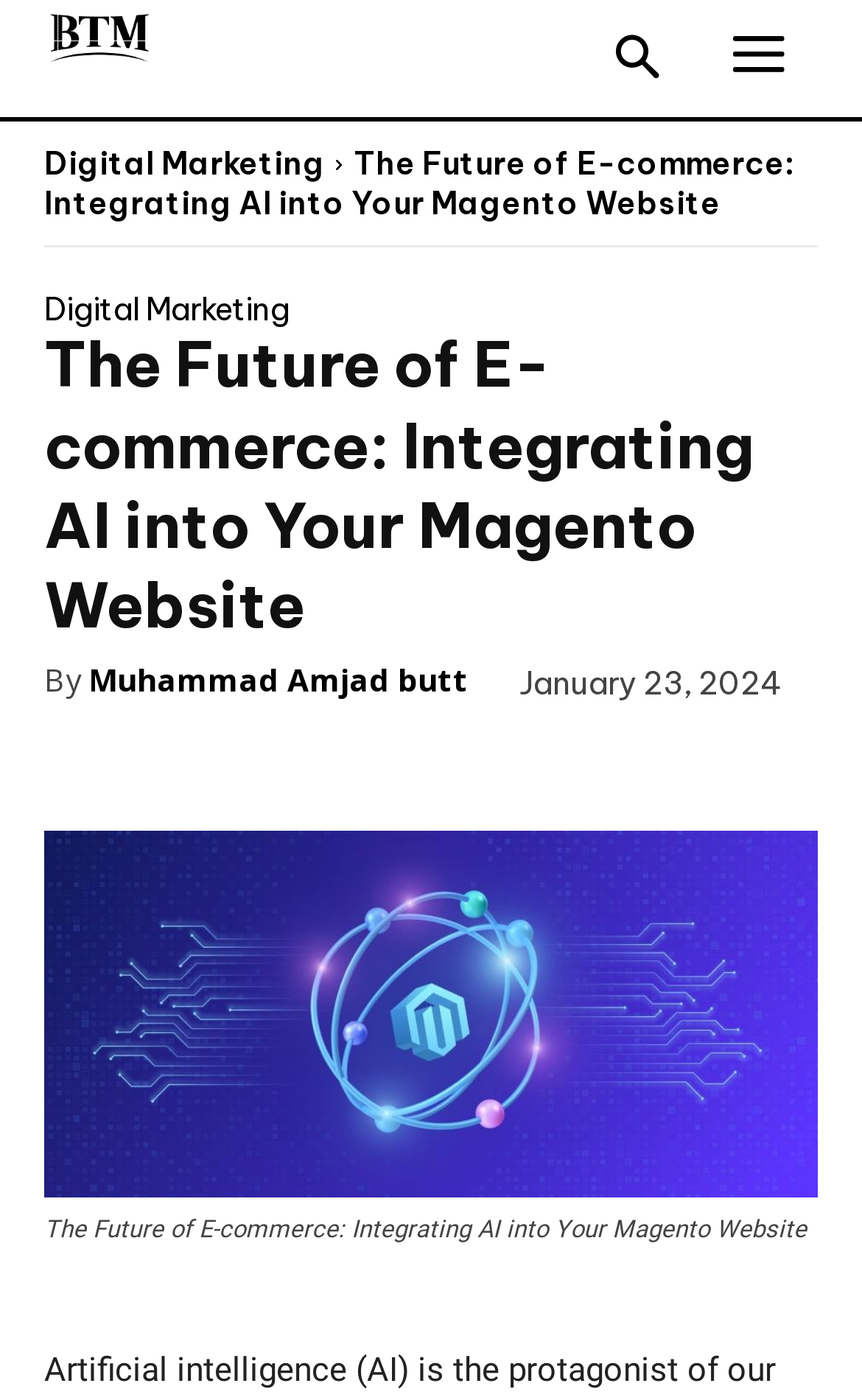How many social media links are there?
Please provide a comprehensive answer based on the information in the image.

I counted the number of link elements with Unicode characters (\ue818, \ue831, \ue825, \uf232) that are likely to be social media links.